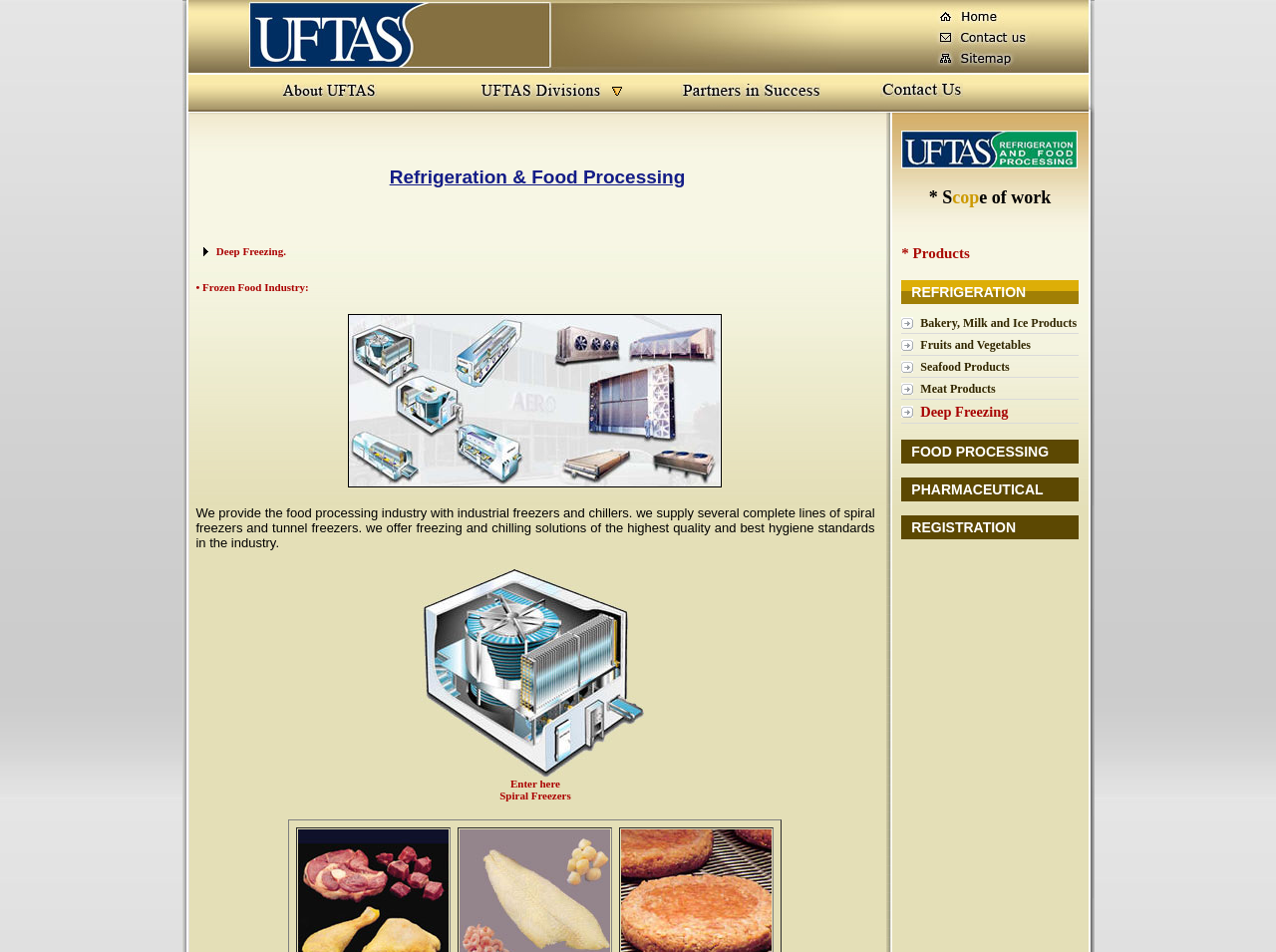What is the purpose of UFTAS's solutions?
By examining the image, provide a one-word or phrase answer.

Problem-solving